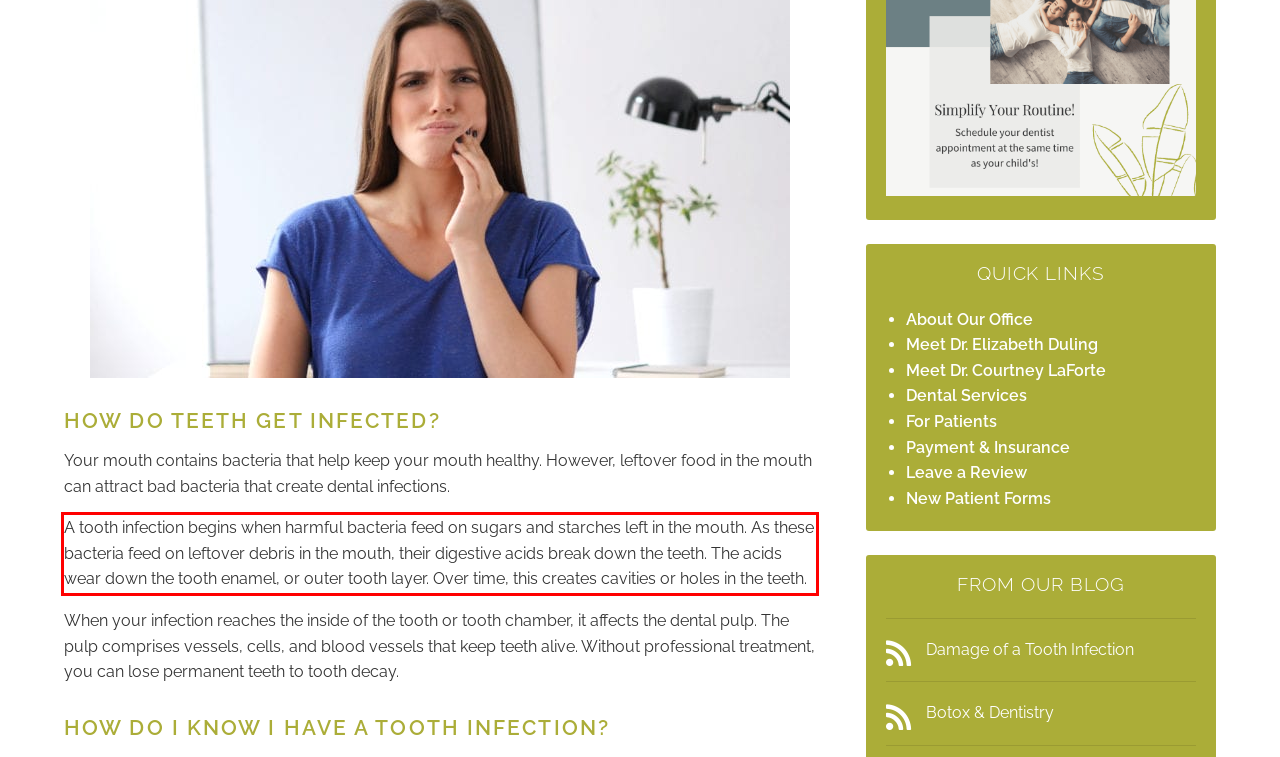You are provided with a screenshot of a webpage that includes a UI element enclosed in a red rectangle. Extract the text content inside this red rectangle.

A tooth infection begins when harmful bacteria feed on sugars and starches left in the mouth. As these bacteria feed on leftover debris in the mouth, their digestive acids break down the teeth. The acids wear down the tooth enamel, or outer tooth layer. Over time, this creates cavities or holes in the teeth.